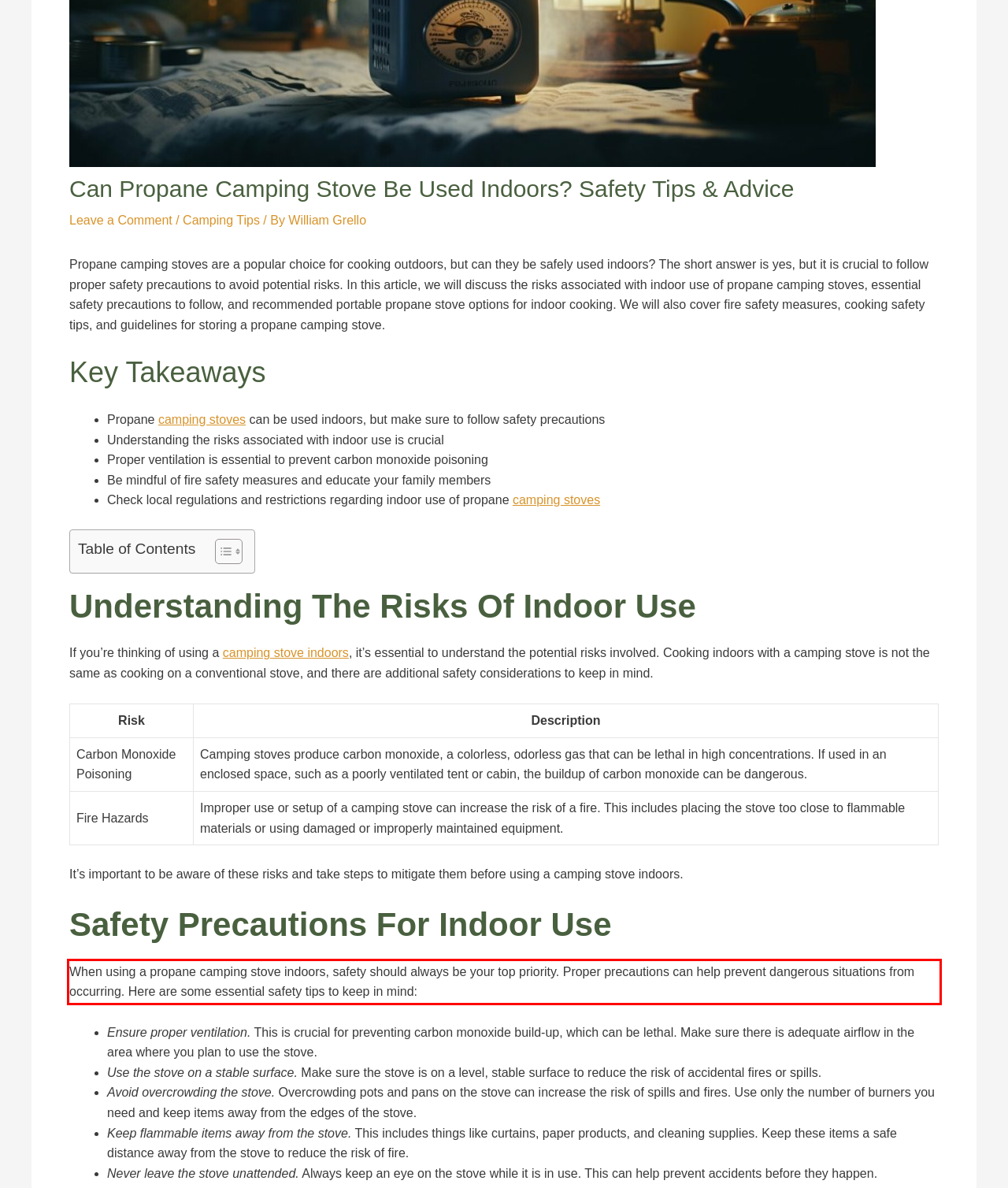Given a screenshot of a webpage containing a red rectangle bounding box, extract and provide the text content found within the red bounding box.

When using a propane camping stove indoors, safety should always be your top priority. Proper precautions can help prevent dangerous situations from occurring. Here are some essential safety tips to keep in mind: